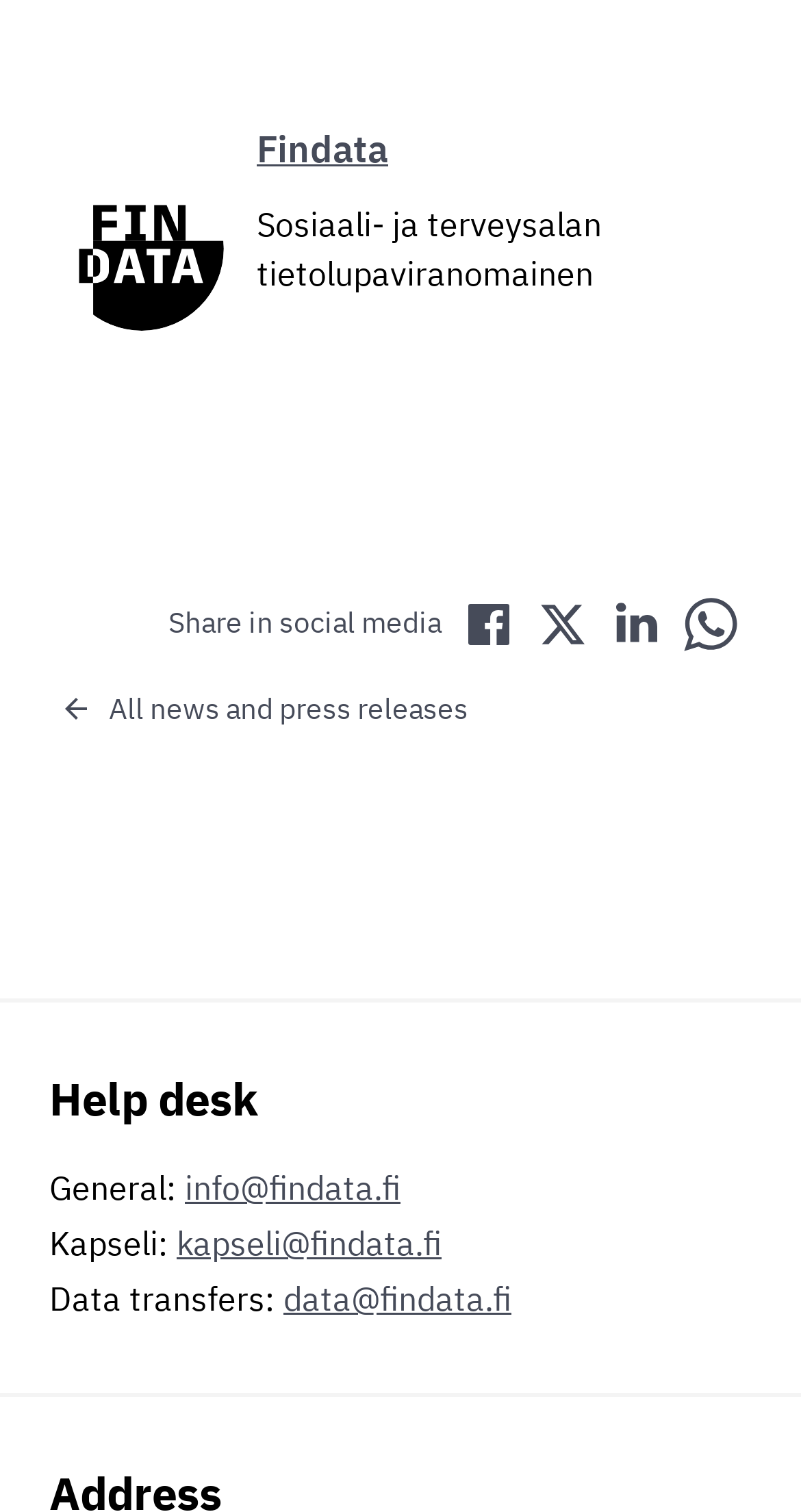Using the webpage screenshot, find the UI element described by data@findata.fi. Provide the bounding box coordinates in the format (top-left x, top-left y, bottom-right x, bottom-right y), ensuring all values are floating point numbers between 0 and 1.

[0.354, 0.845, 0.638, 0.872]